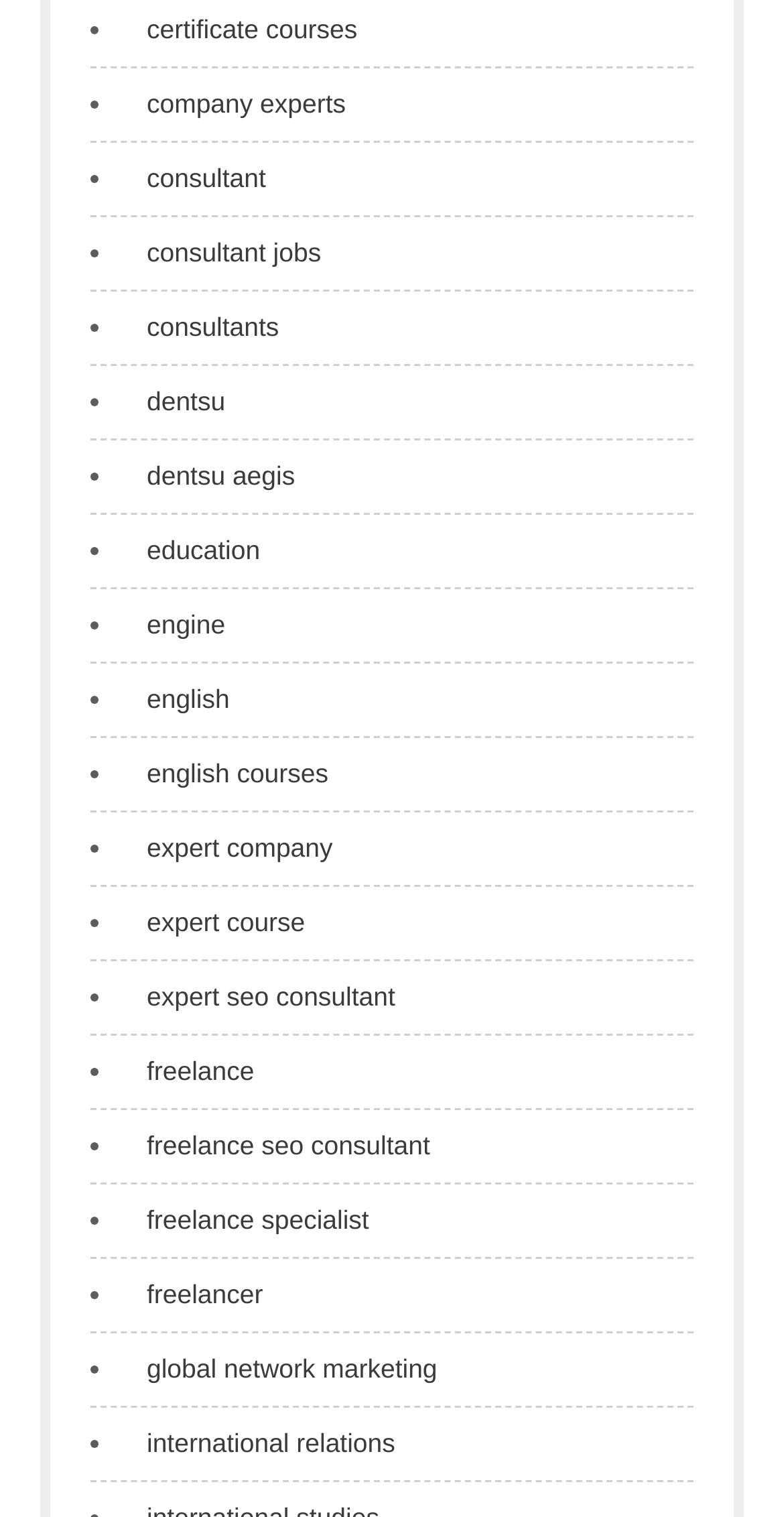Respond to the question with just a single word or phrase: 
What is the last link on the webpage?

international relations